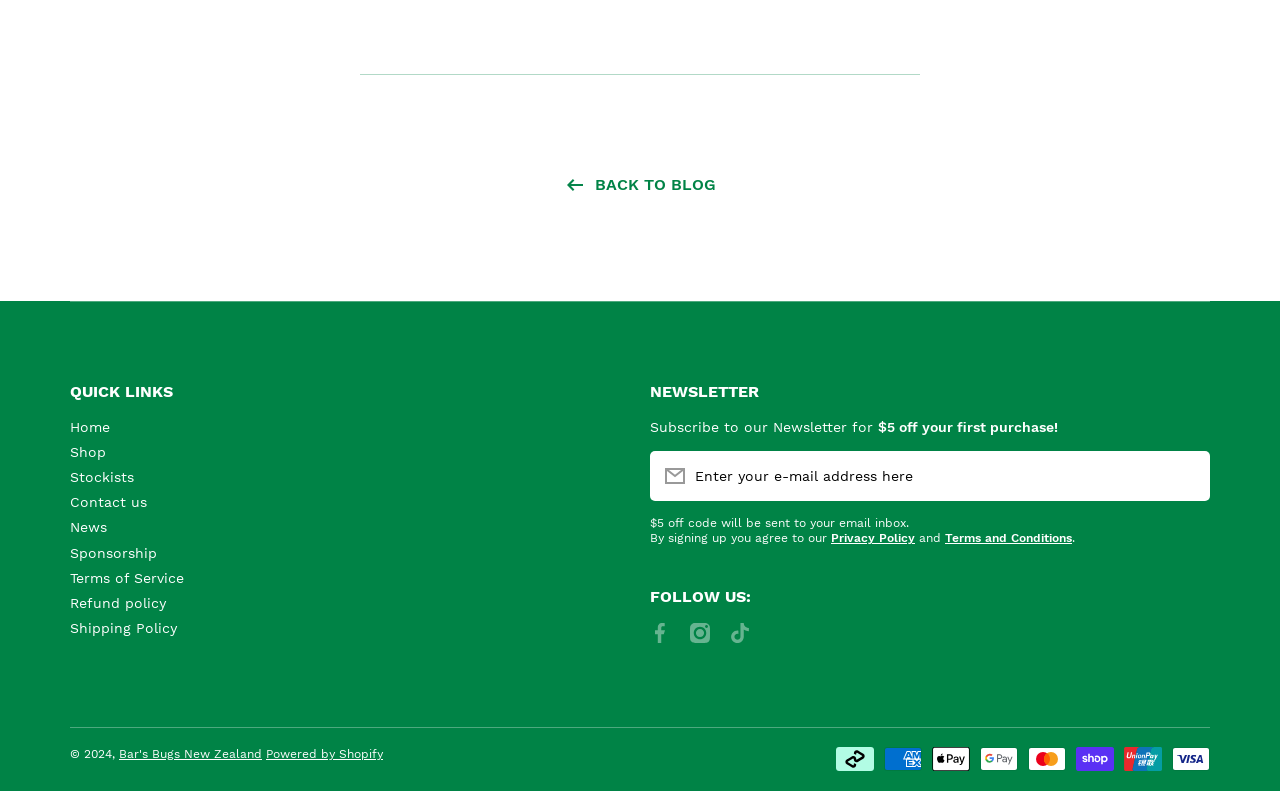Please provide a brief answer to the question using only one word or phrase: 
What is the purpose of the textbox on the webpage?

Enter email address